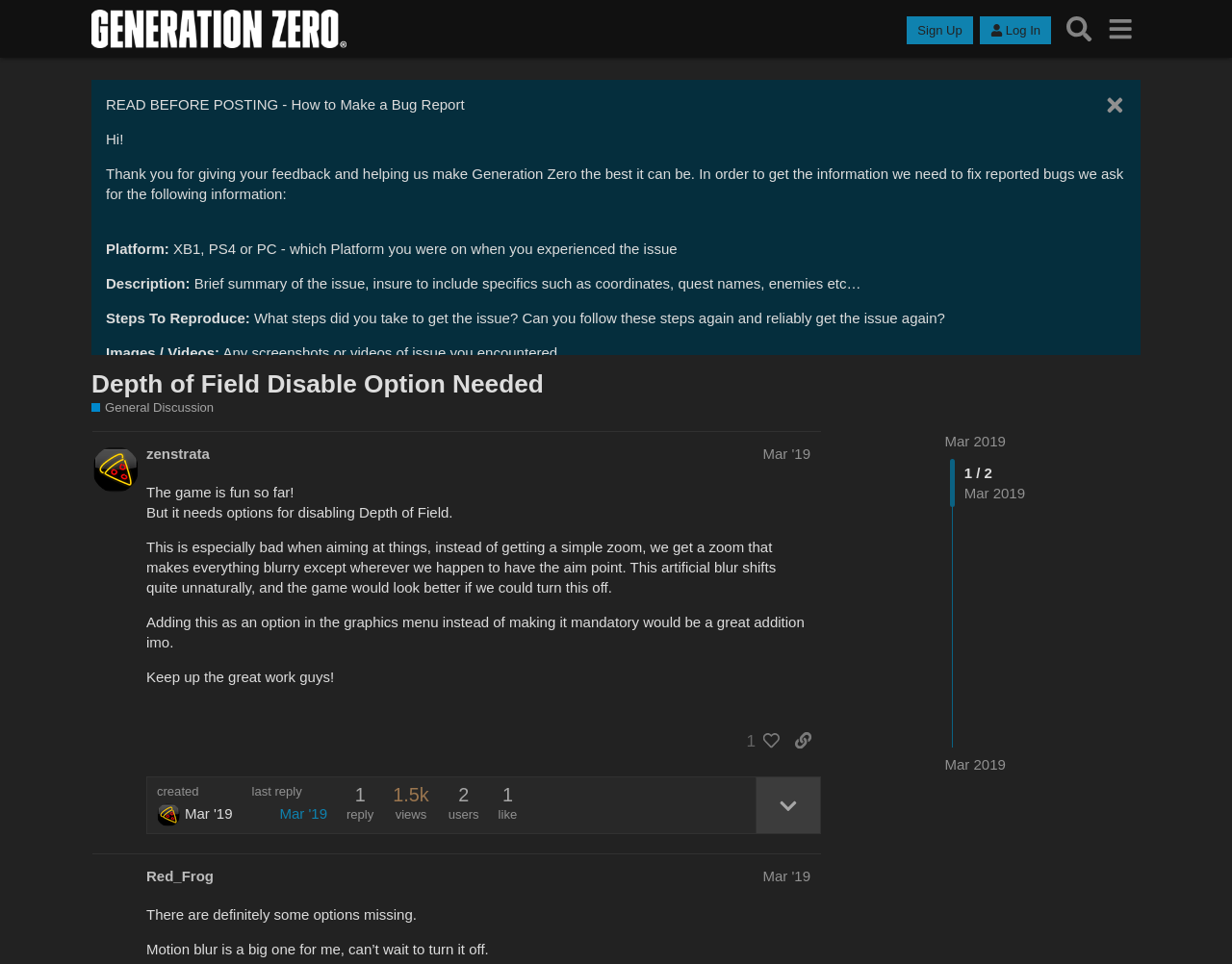Please extract the webpage's main title and generate its text content.

Depth of Field Disable Option Needed